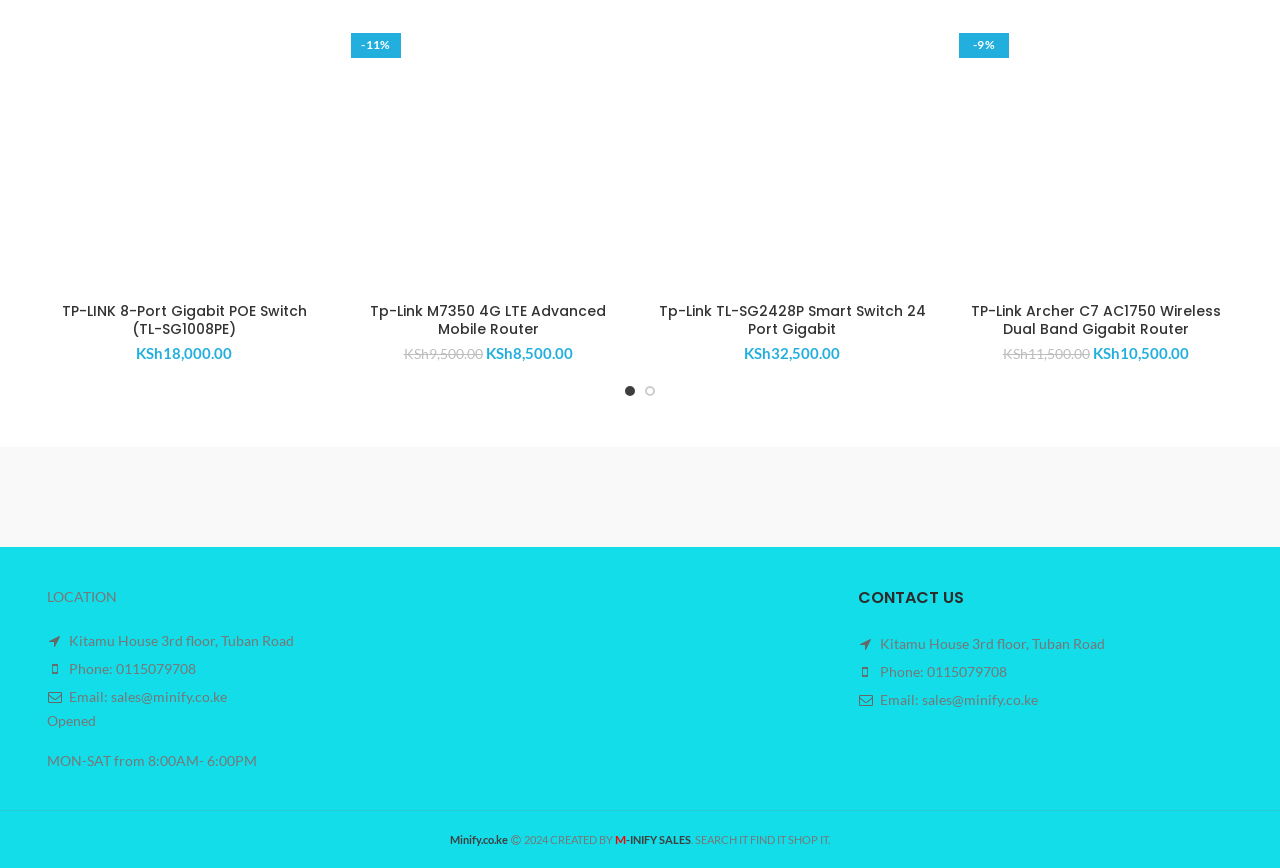What is the email address of the store?
Refer to the image and answer the question using a single word or phrase.

sales@minify.co.ke